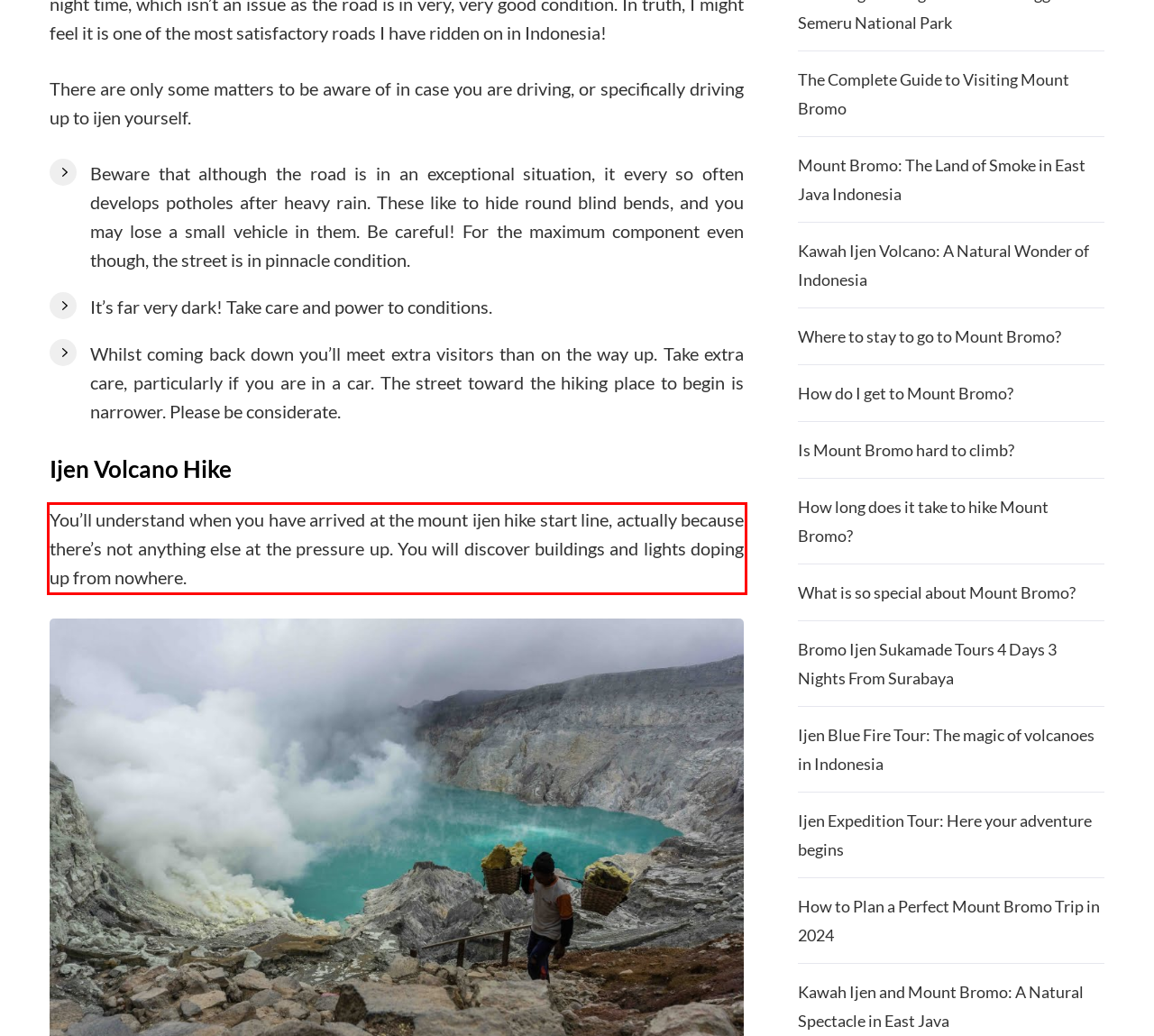By examining the provided screenshot of a webpage, recognize the text within the red bounding box and generate its text content.

You’ll understand when you have arrived at the mount ijen hike start line, actually because there’s not anything else at the pressure up. You will discover buildings and lights doping up from nowhere.